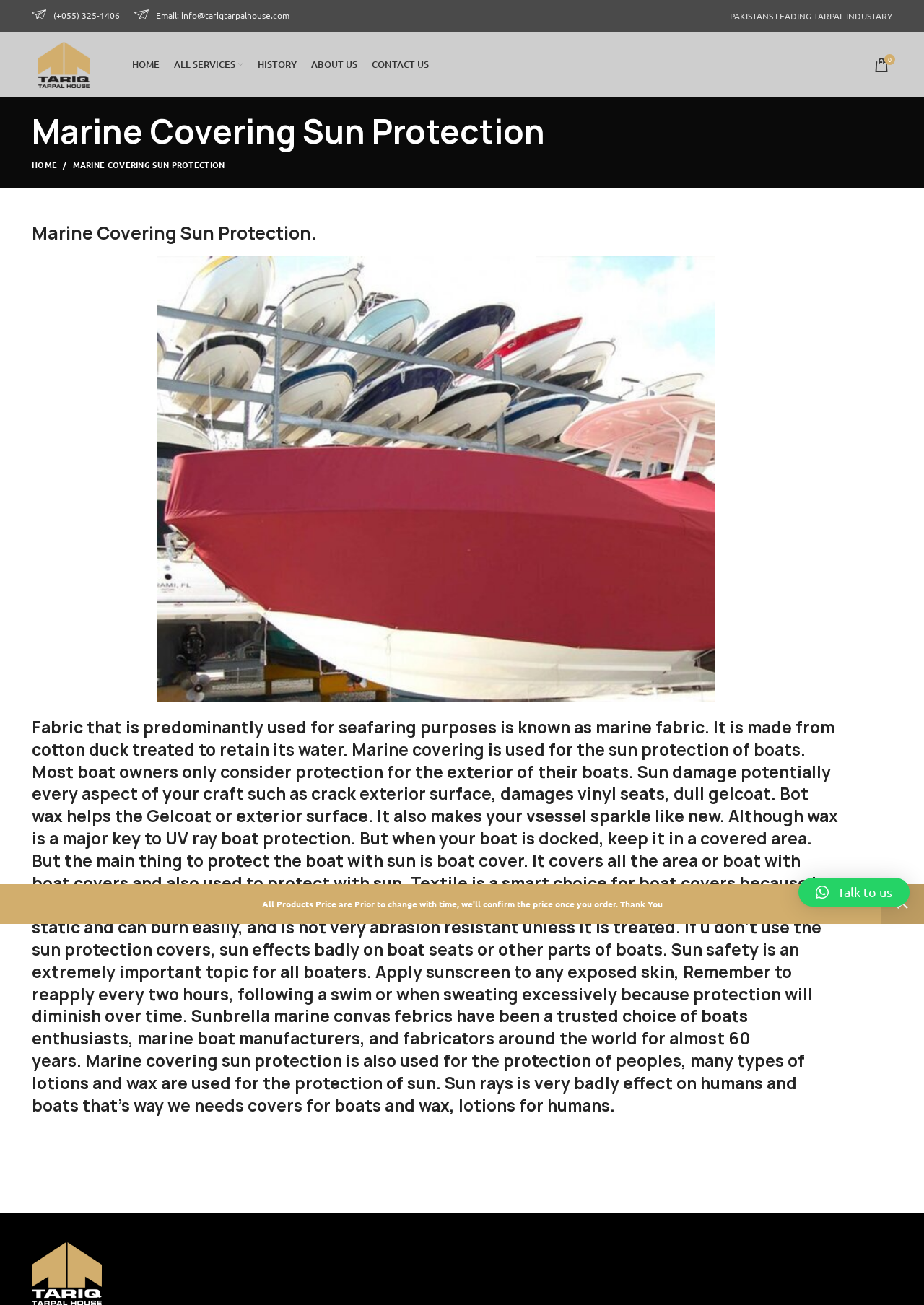Specify the bounding box coordinates of the area to click in order to execute this command: 'Send an email'. The coordinates should consist of four float numbers ranging from 0 to 1, and should be formatted as [left, top, right, bottom].

[0.145, 0.007, 0.313, 0.016]